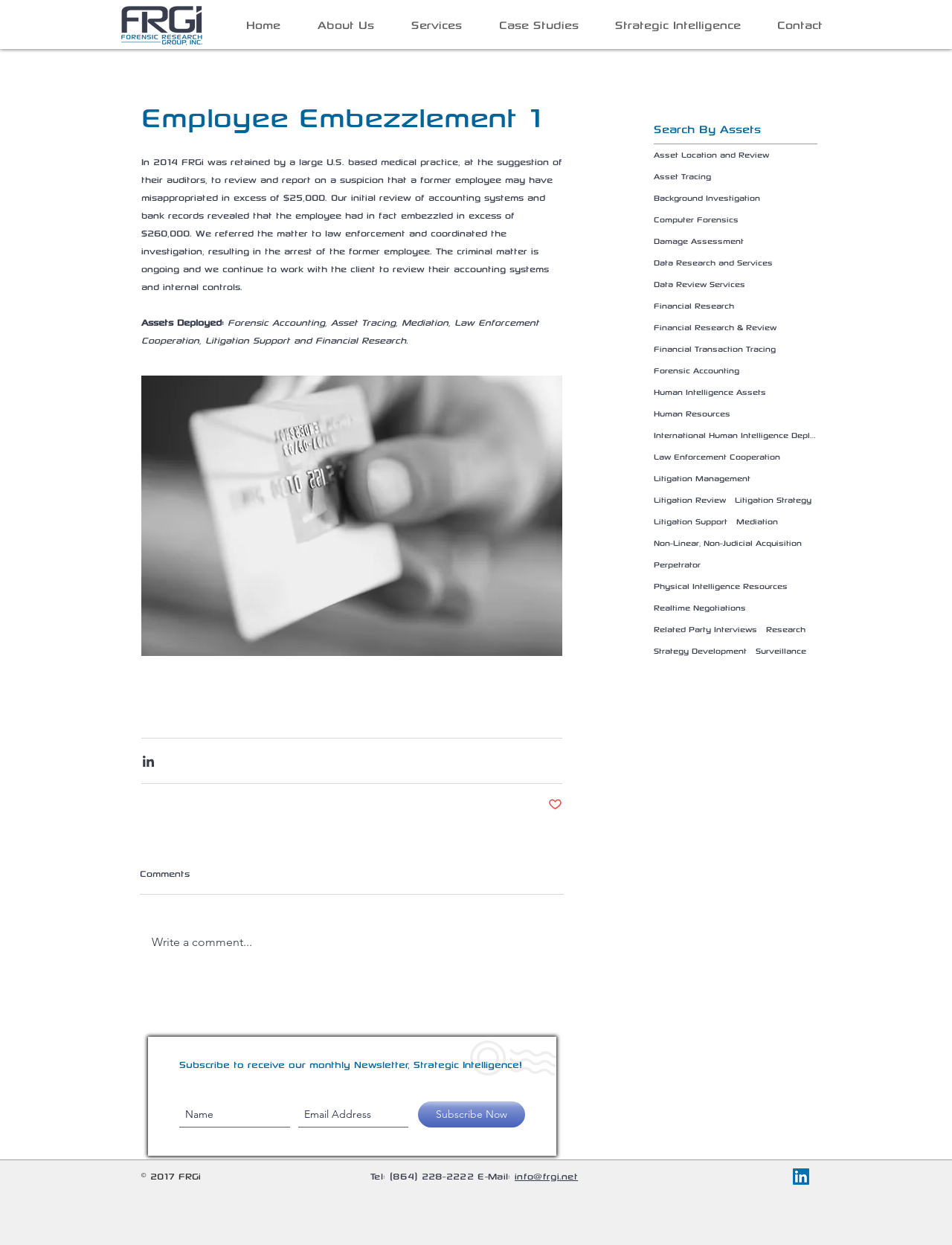How much money did the former employee embezzle?
Craft a detailed and extensive response to the question.

According to the article, the initial review of accounting systems and bank records revealed that the employee had embezzled in excess of $260,000.